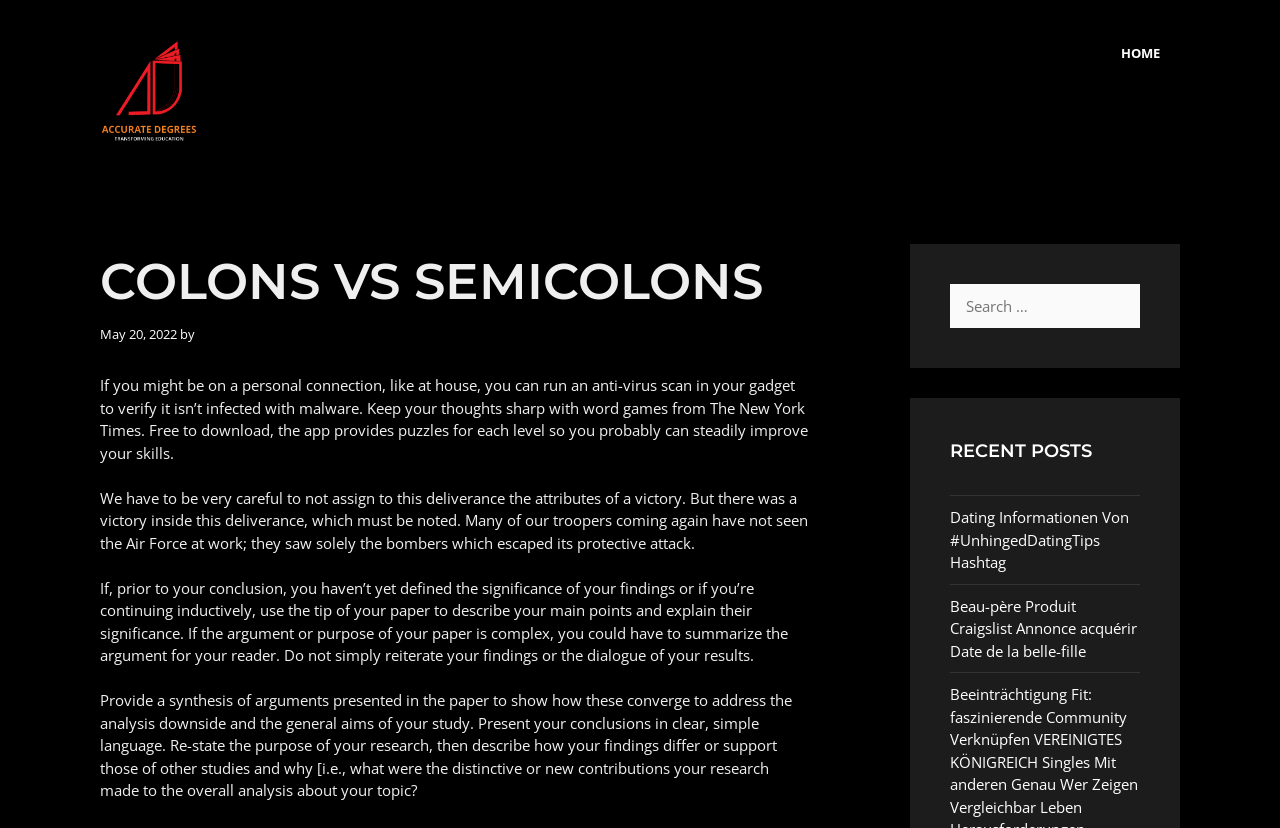Consider the image and give a detailed and elaborate answer to the question: 
What is the purpose of the text box?

I determined the purpose of the text box by looking at the static text element with the text 'Search for:' which is a sibling of the search box element.